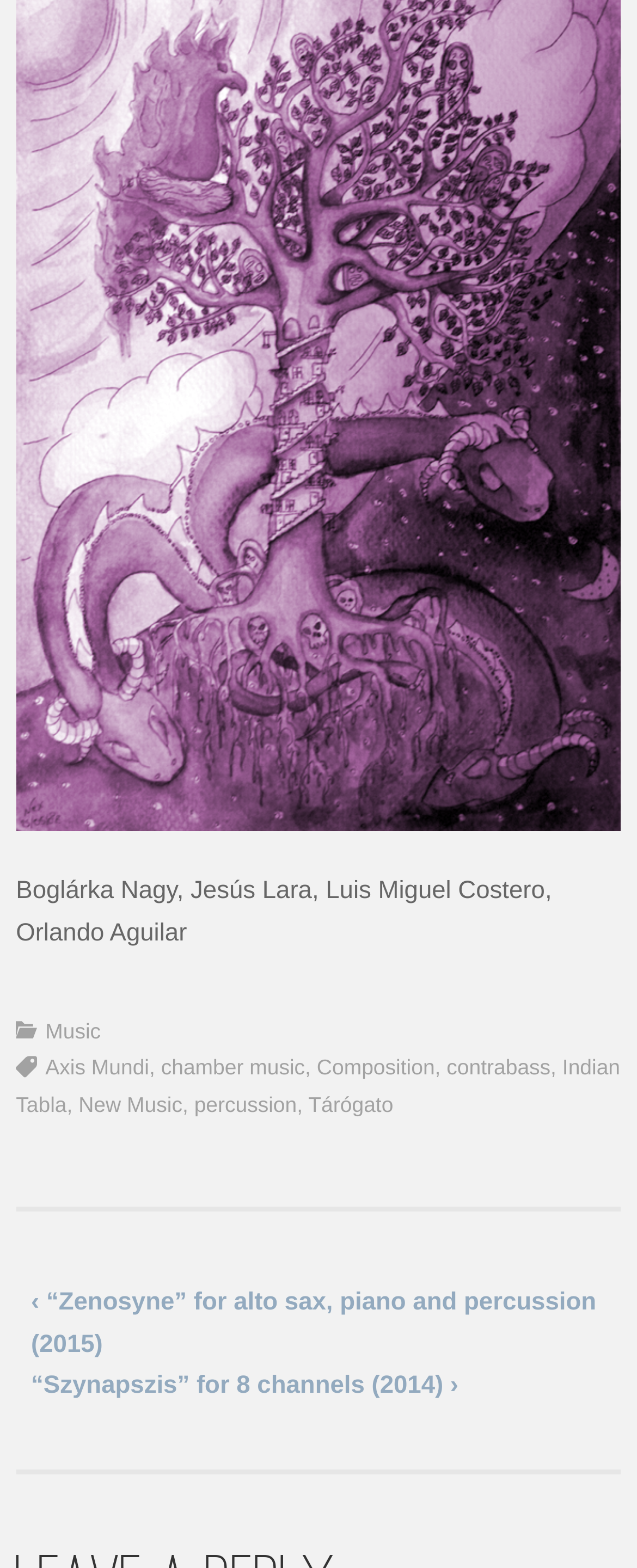Given the element description contrabass, specify the bounding box coordinates of the corresponding UI element in the format (top-left x, top-left y, bottom-right x, bottom-right y). All values must be between 0 and 1.

[0.701, 0.673, 0.864, 0.689]